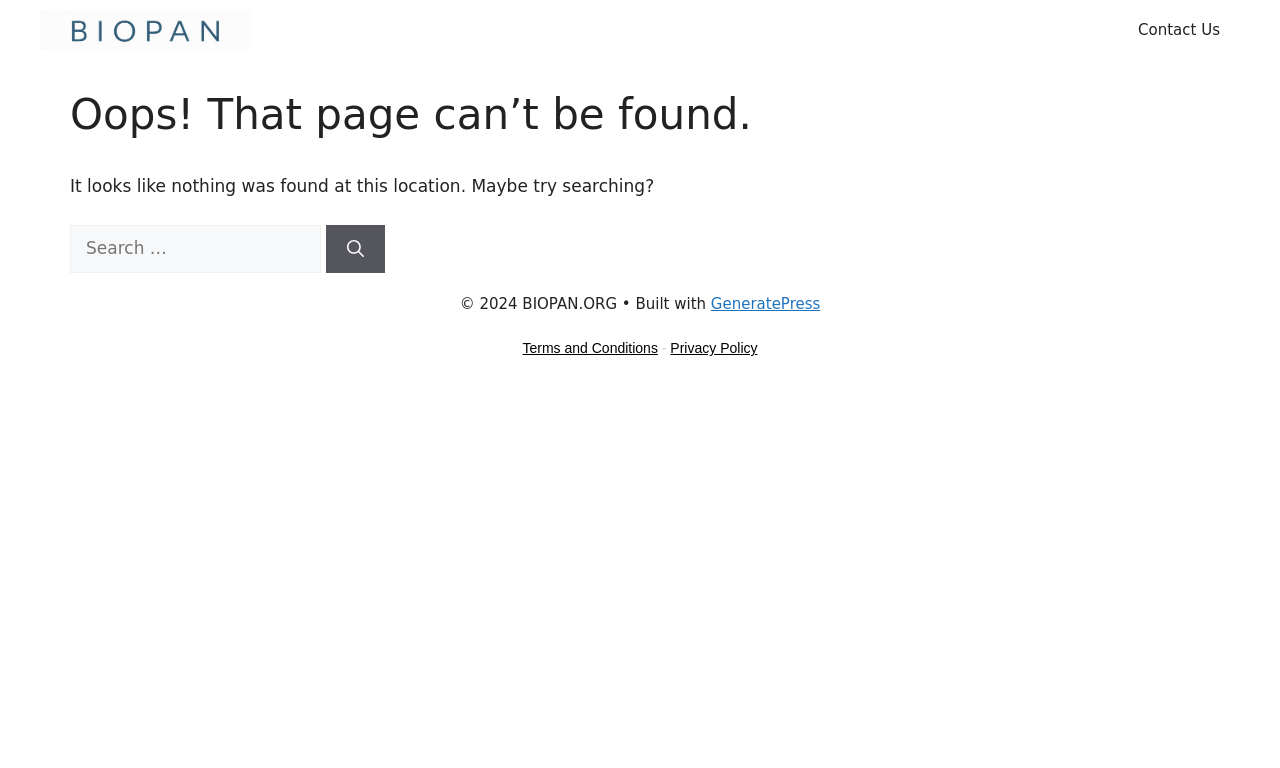Provide a brief response in the form of a single word or phrase:
What is the error message displayed on the webpage?

Oops! That page can’t be found.